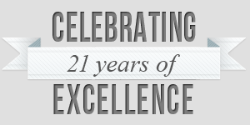Illustrate the scene in the image with a detailed description.

The image features a celebratory banner prominently displaying the text "Celebrating 21 years of Excellence." The design incorporates a soft gray background, which enhances the visibility of the text and the ribbon motif that frames the message. This visual conveys a sense of achievement and honor, marking a significant milestone in a journey characterized by dedication and success. The message is both clear and impactful, highlighting the organization's long-standing commitment to excellence over the past twenty-one years.